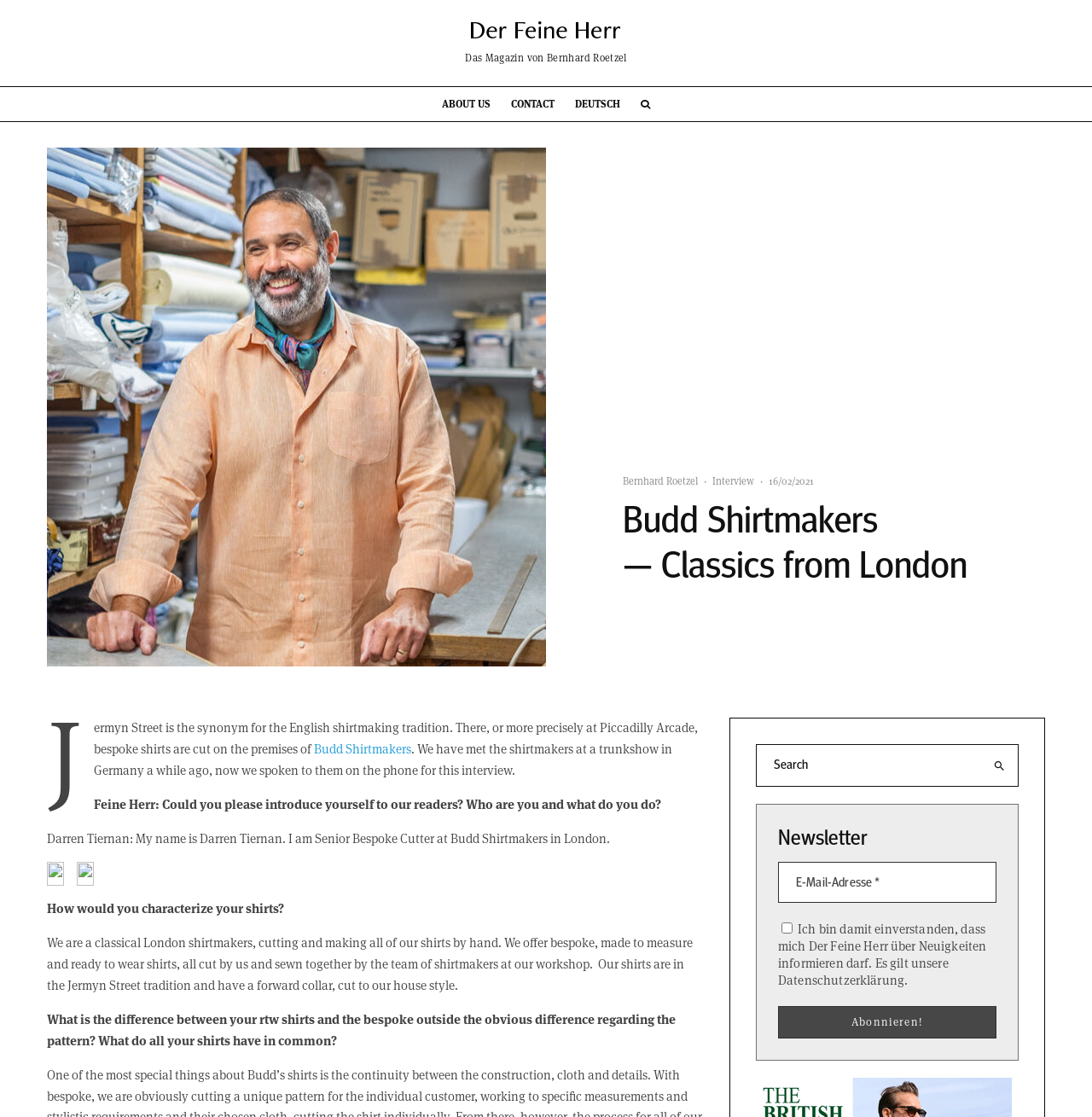Respond to the following question using a concise word or phrase: 
What is the name of the shirtmaker interviewed?

Darren Tiernan